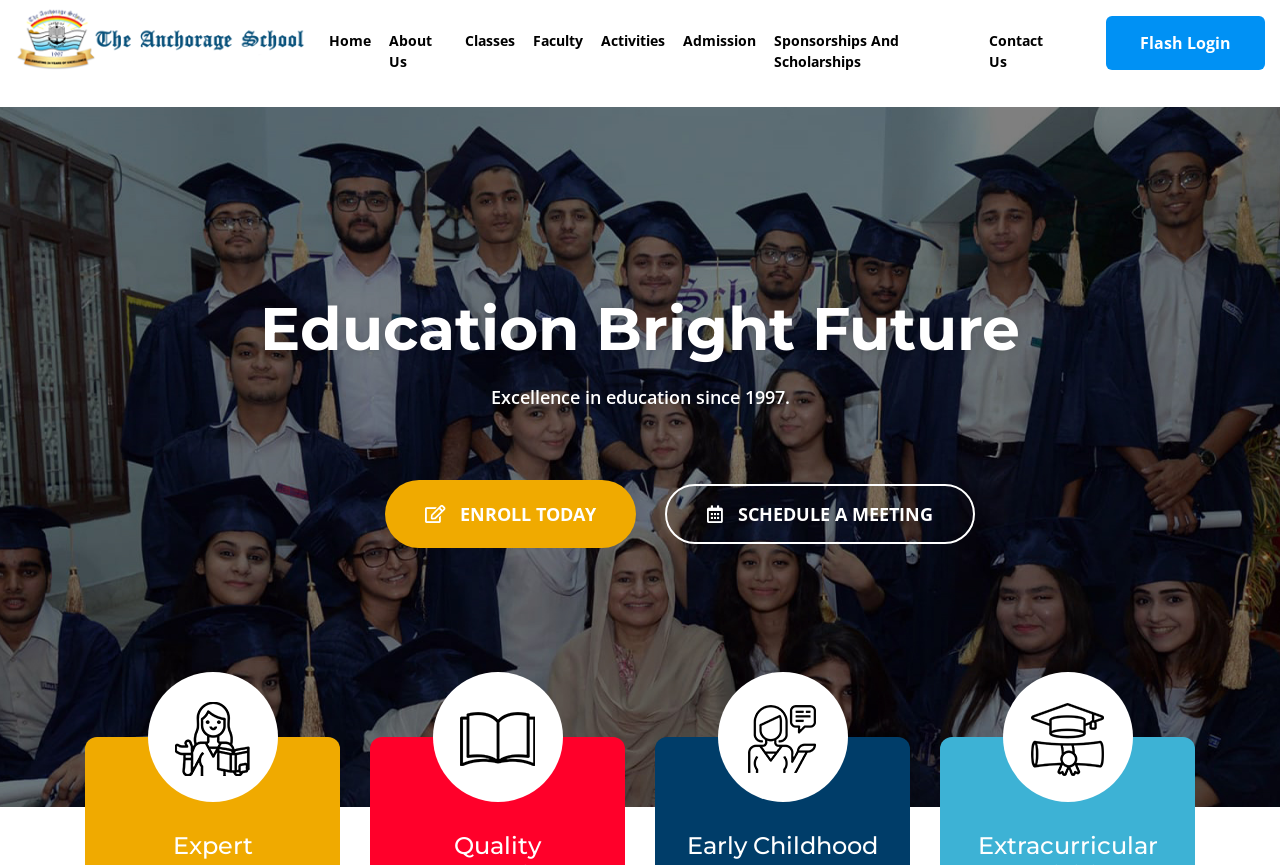Provide the bounding box coordinates for the specified HTML element described in this description: "Faculty". The coordinates should be four float numbers ranging from 0 to 1, in the format [left, top, right, bottom].

[0.41, 0.0, 0.463, 0.094]